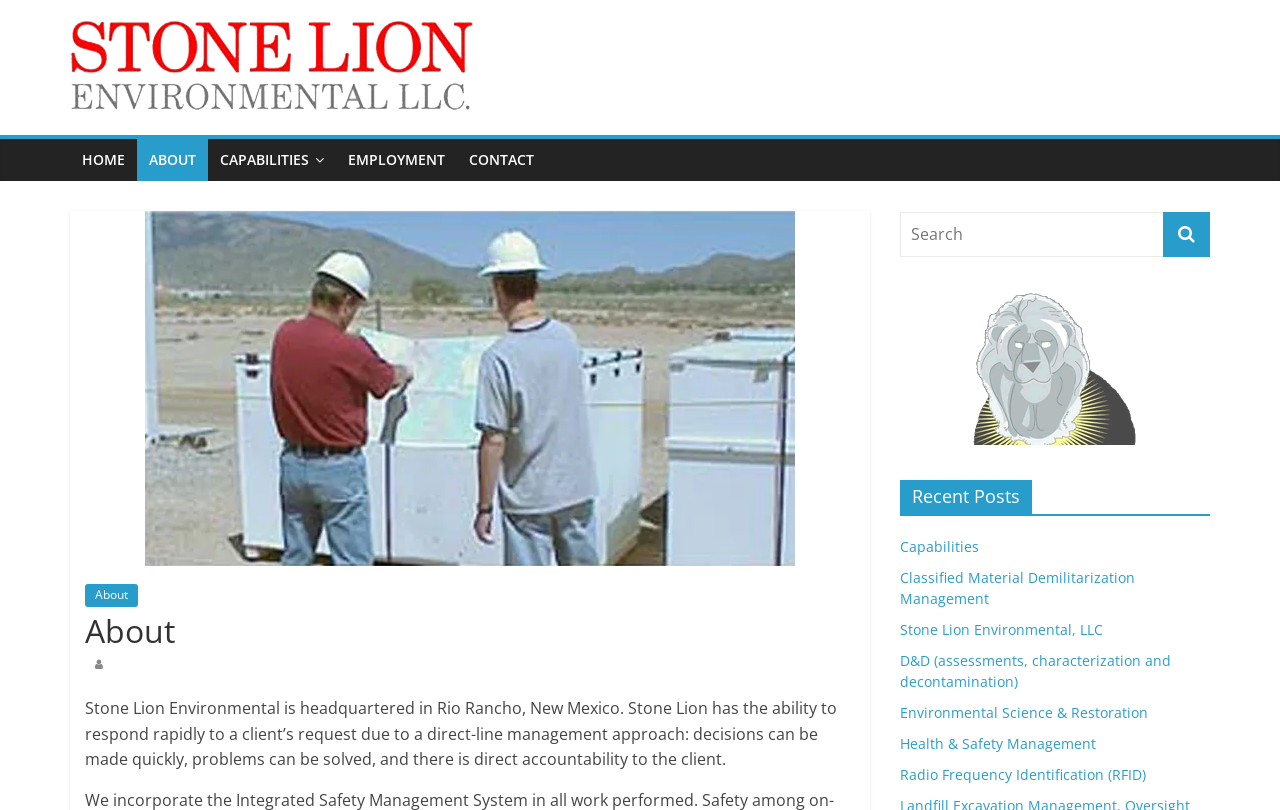How many links are in the main navigation menu?
Answer the question with detailed information derived from the image.

I counted the number of link elements with y1 coordinates between 0.172 and 0.224, which are located in the main navigation menu area, and found 5 links: 'HOME', 'ABOUT', 'CAPABILITIES', 'EMPLOYMENT', and 'CONTACT'.